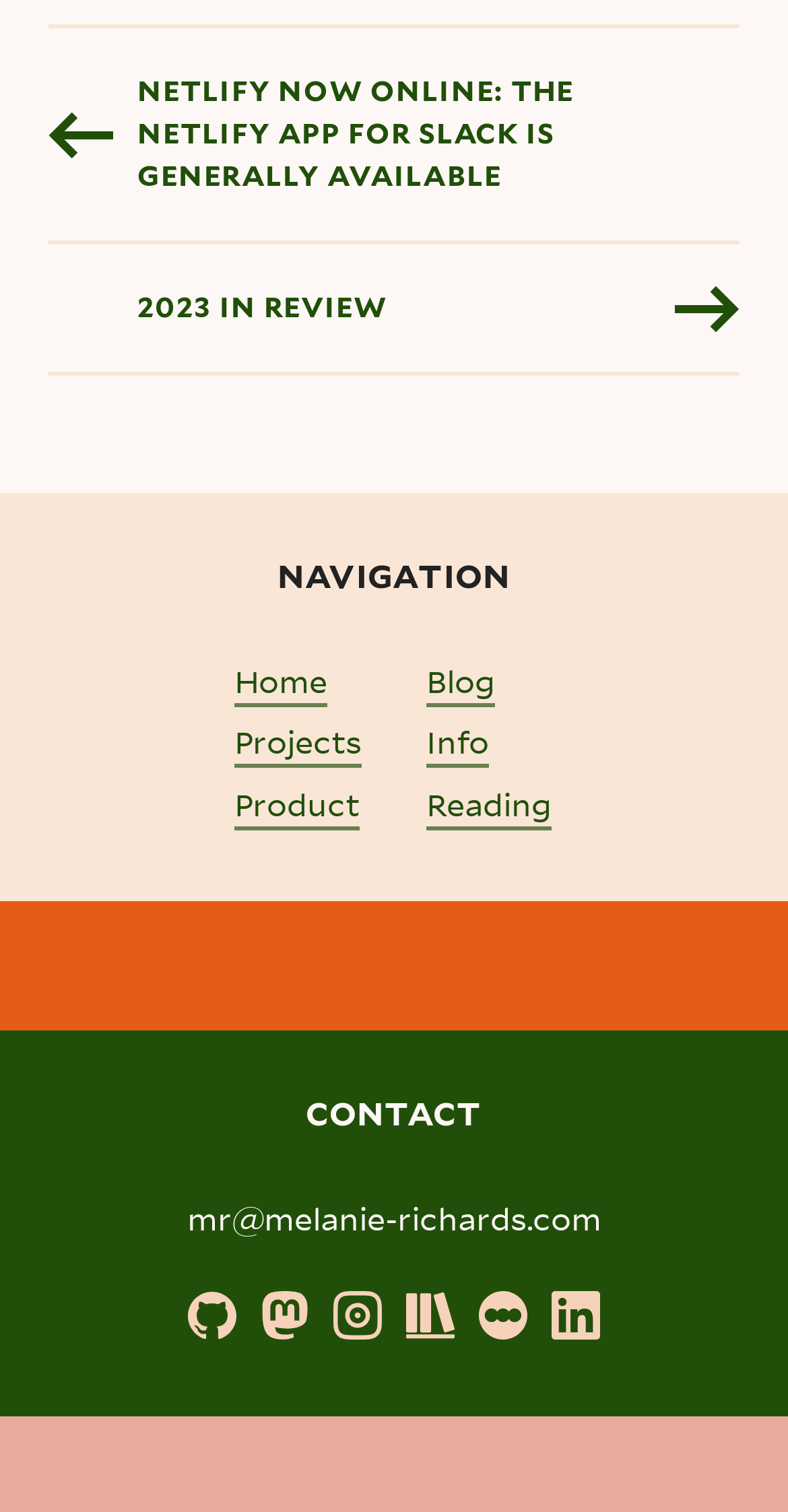Please identify the coordinates of the bounding box that should be clicked to fulfill this instruction: "check out the projects".

[0.297, 0.478, 0.459, 0.508]